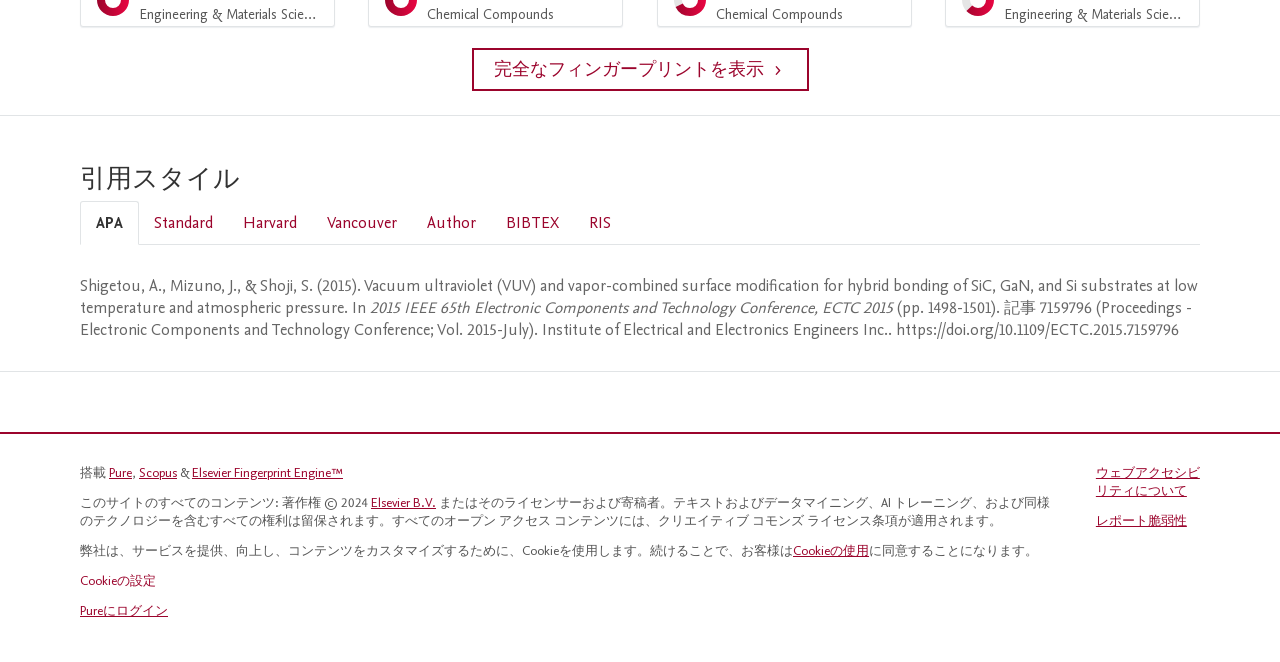What is the DOI of the research paper?
Please provide a single word or phrase as the answer based on the screenshot.

https://doi.org/10.1109/ECTC.2015.7159796